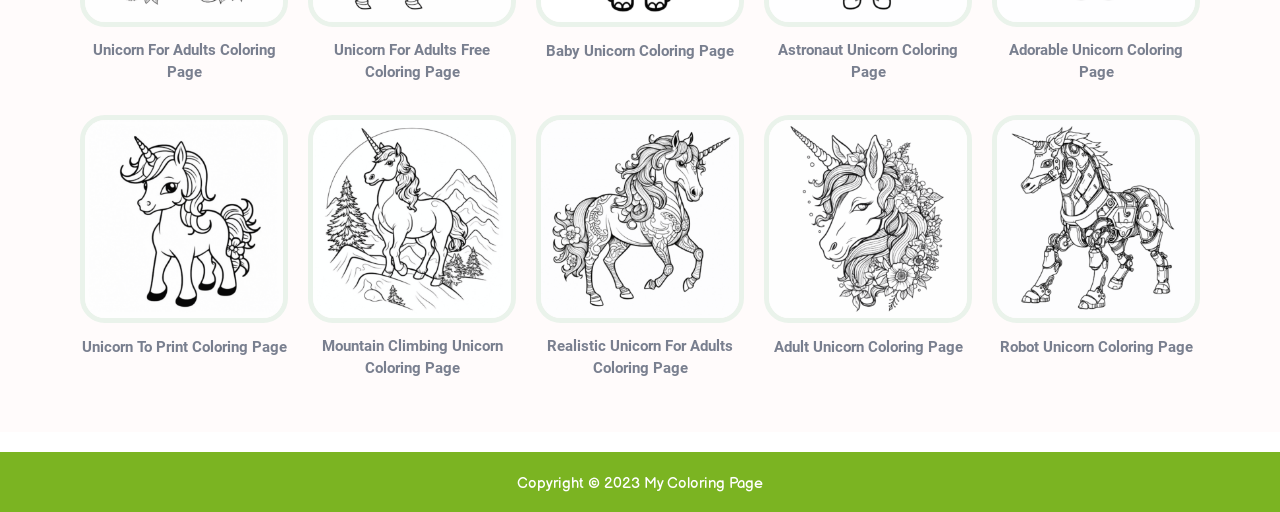How many coloring page options are available?
Make sure to answer the question with a detailed and comprehensive explanation.

By counting the number of links and headings on the webpage, I can see that there are 12 different coloring page options available, each with a unique title and description.